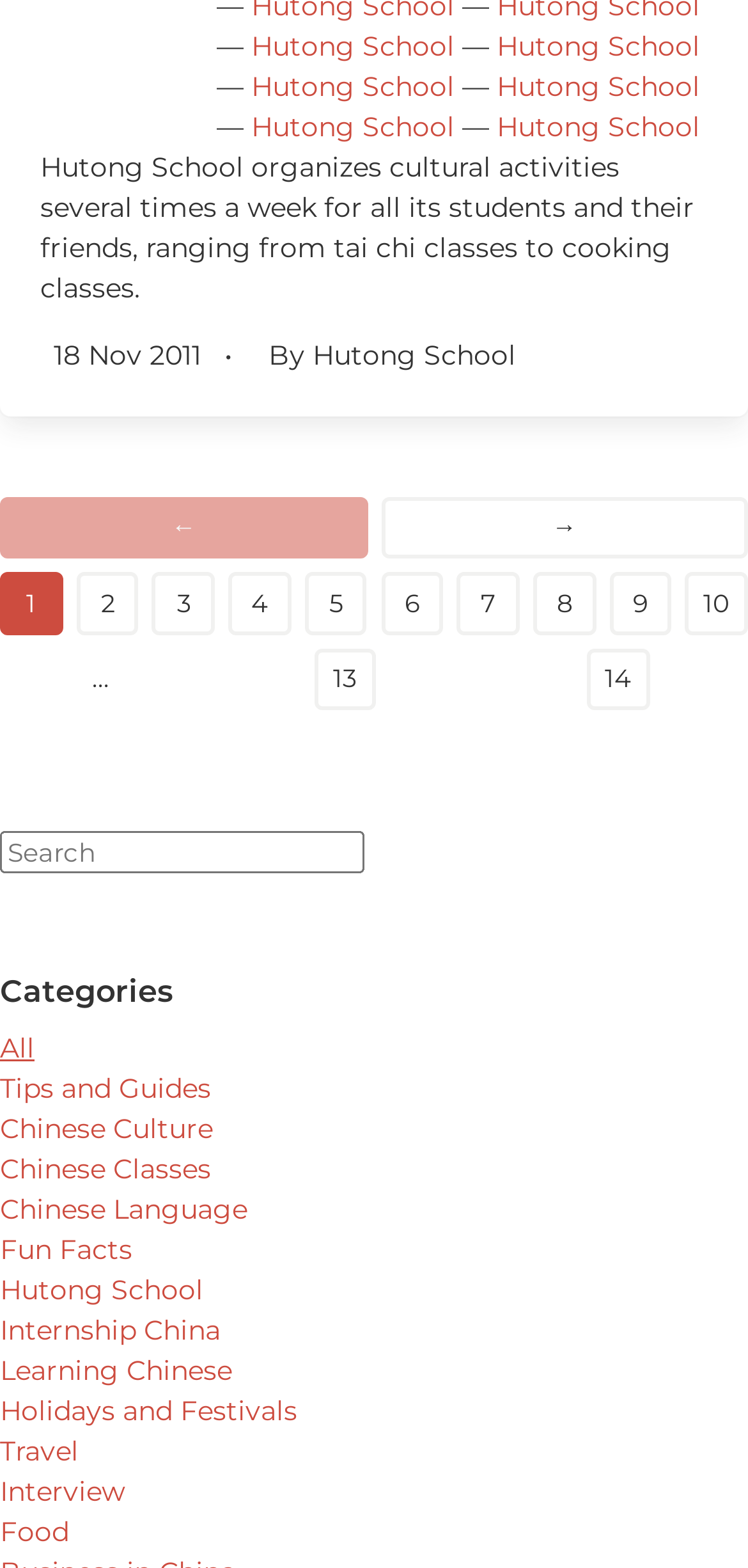Please locate the bounding box coordinates for the element that should be clicked to achieve the following instruction: "Click on the 'Hutong School' link". Ensure the coordinates are given as four float numbers between 0 and 1, i.e., [left, top, right, bottom].

[0.336, 0.018, 0.608, 0.04]